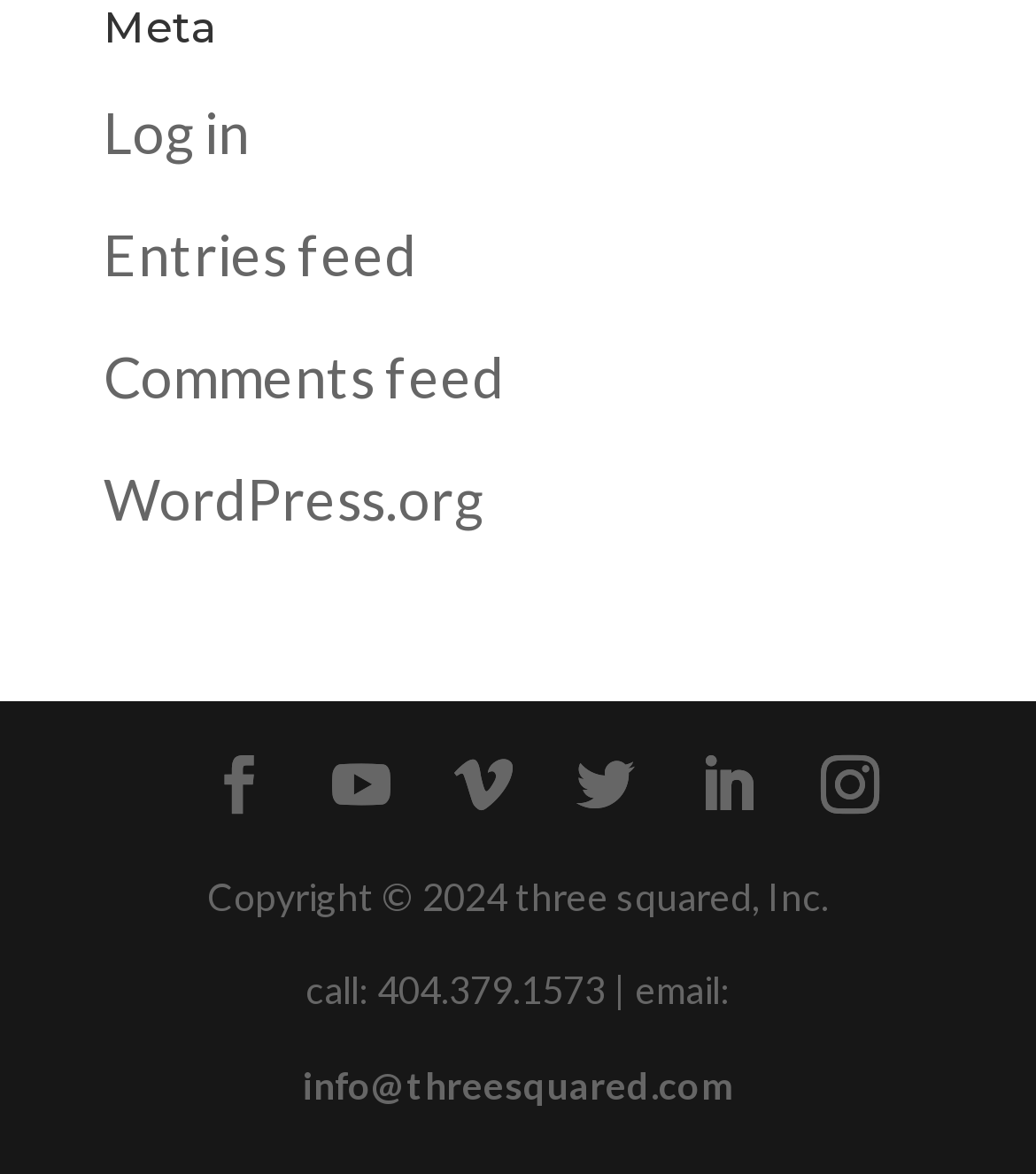Provide a short answer to the following question with just one word or phrase: How many social media links are there?

6